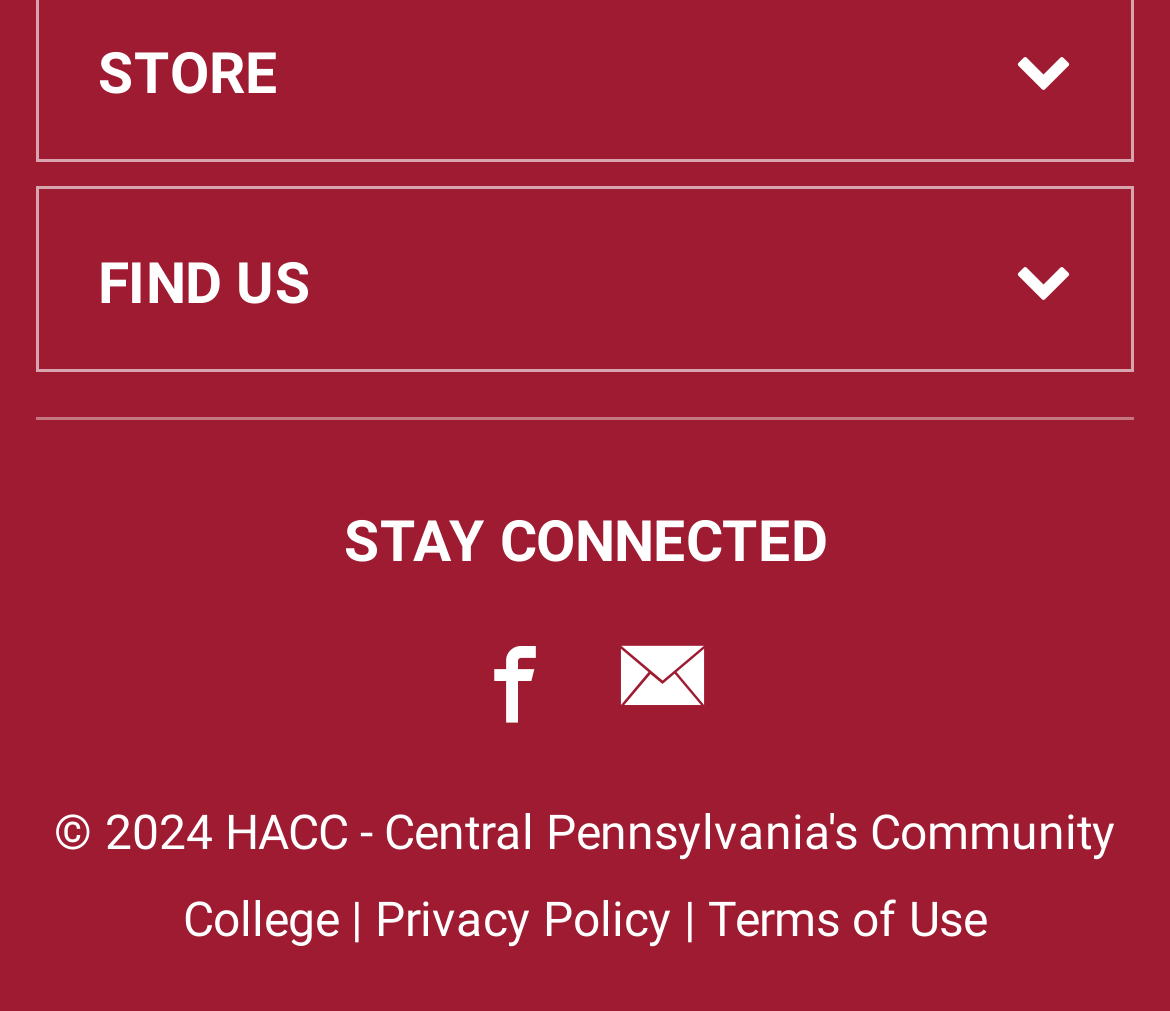Find and provide the bounding box coordinates for the UI element described with: "Terms of Use".

[0.605, 0.88, 0.844, 0.936]